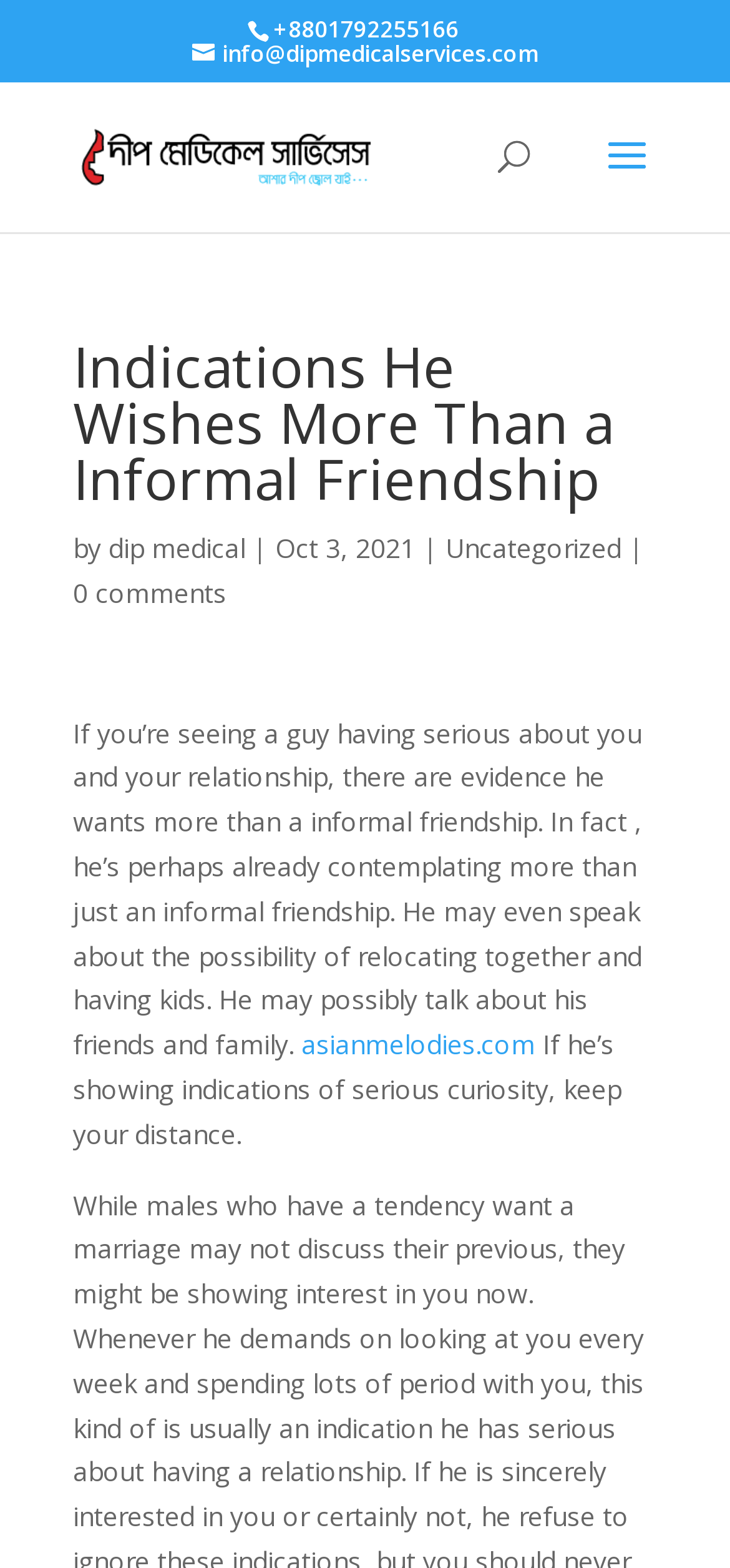Determine the bounding box for the UI element as described: "alt="Dip Medical Services"". The coordinates should be represented as four float numbers between 0 and 1, formatted as [left, top, right, bottom].

[0.11, 0.087, 0.51, 0.11]